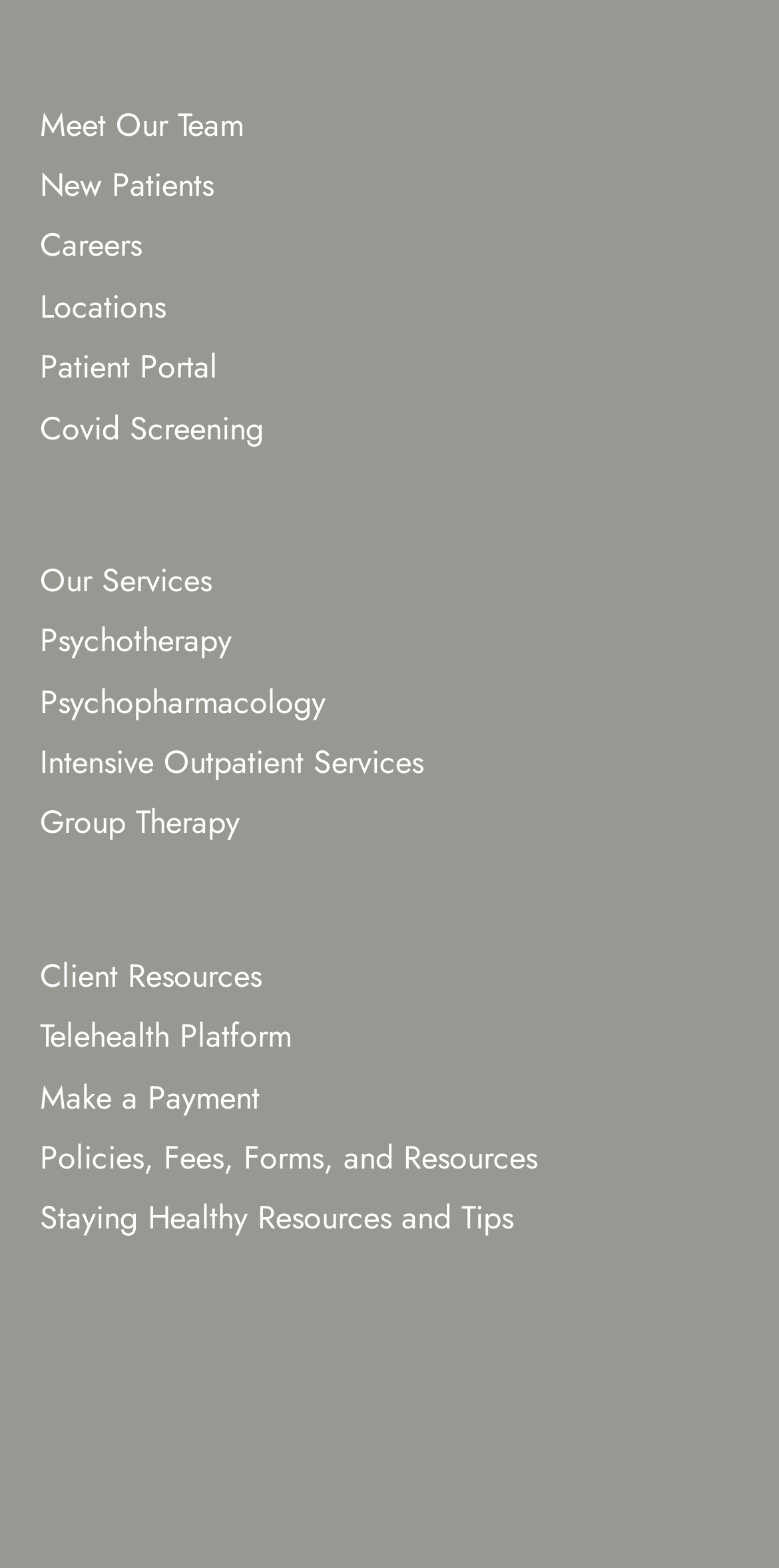What is the second link related to services?
Based on the image, give a one-word or short phrase answer.

Psychotherapy